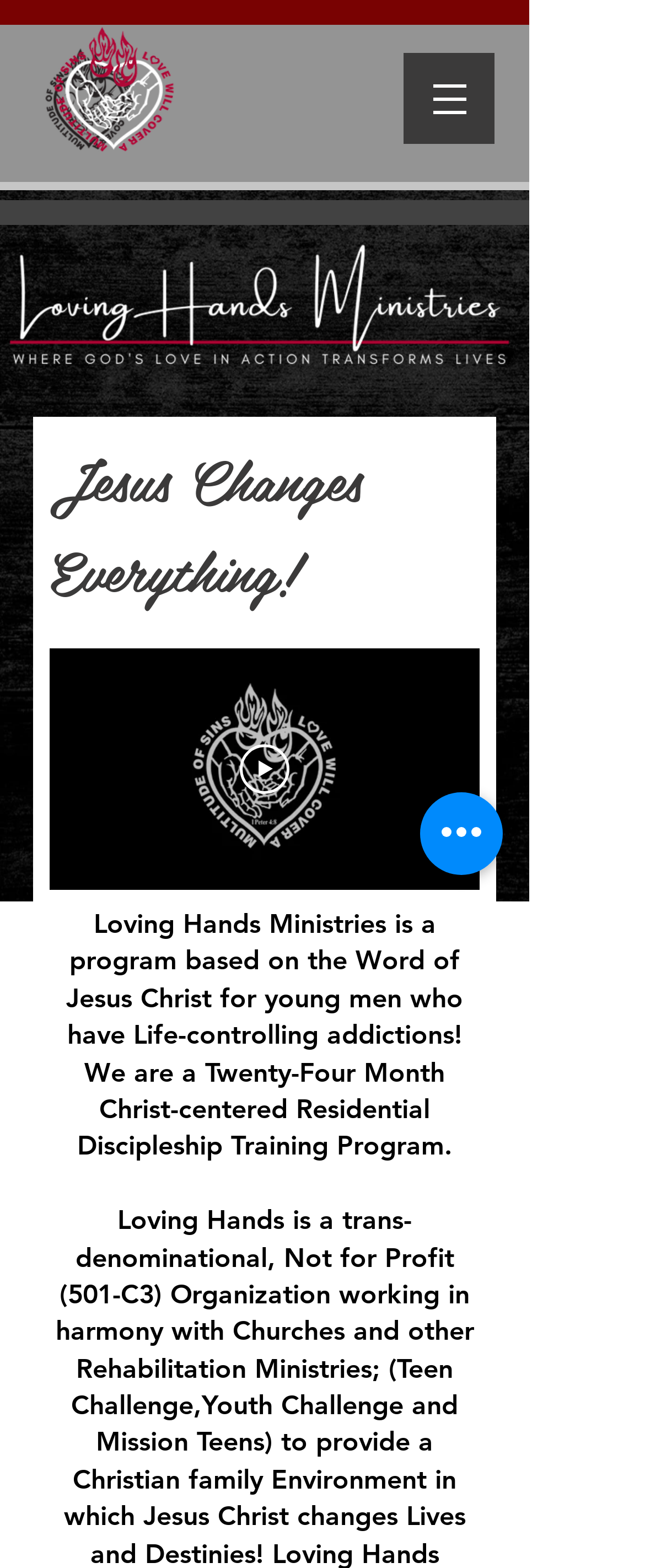What is the text of the heading element?
Look at the image and respond with a one-word or short phrase answer.

Jesus Changes Everything!